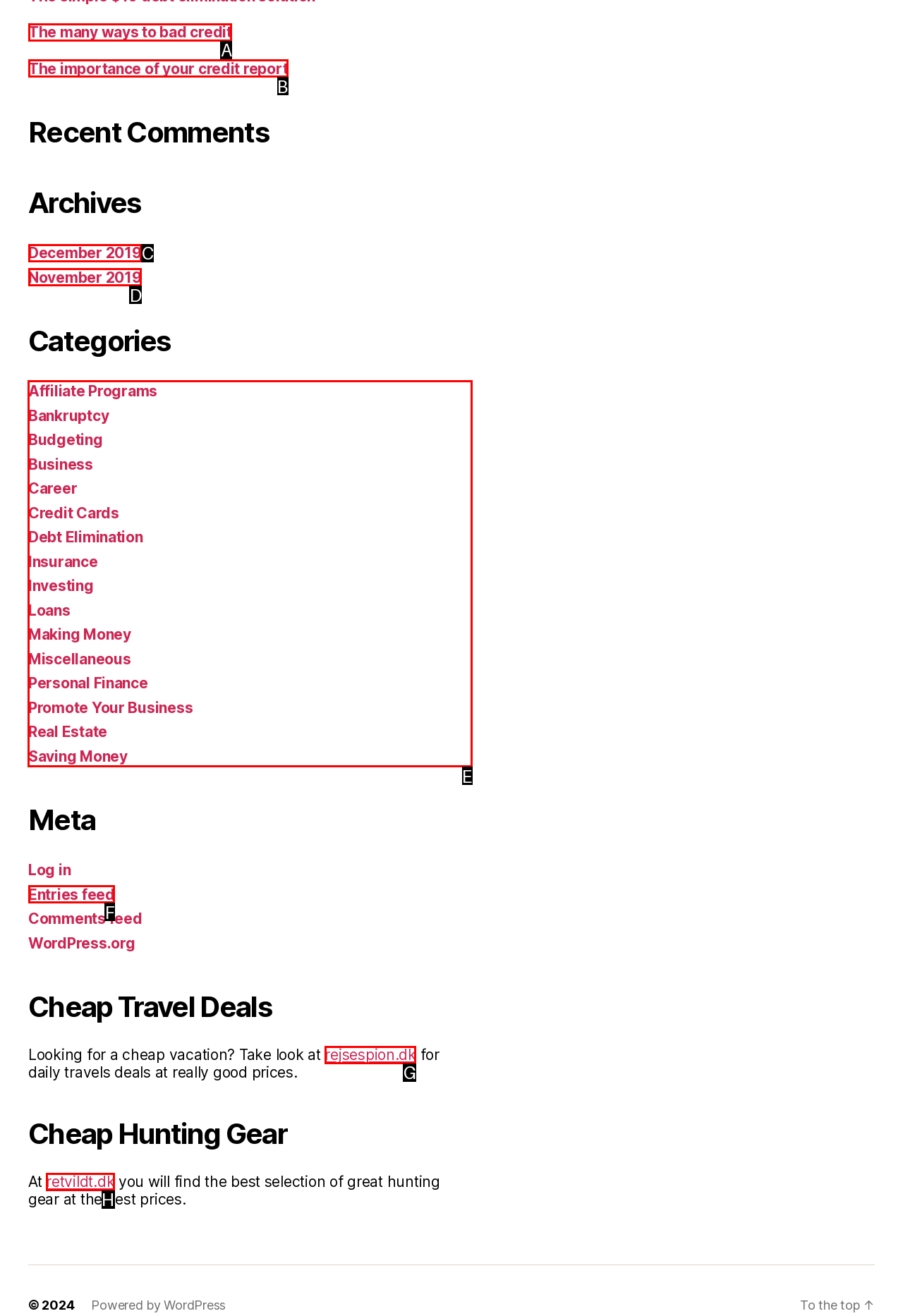Identify the correct HTML element to click for the task: Explore categories. Provide the letter of your choice.

E